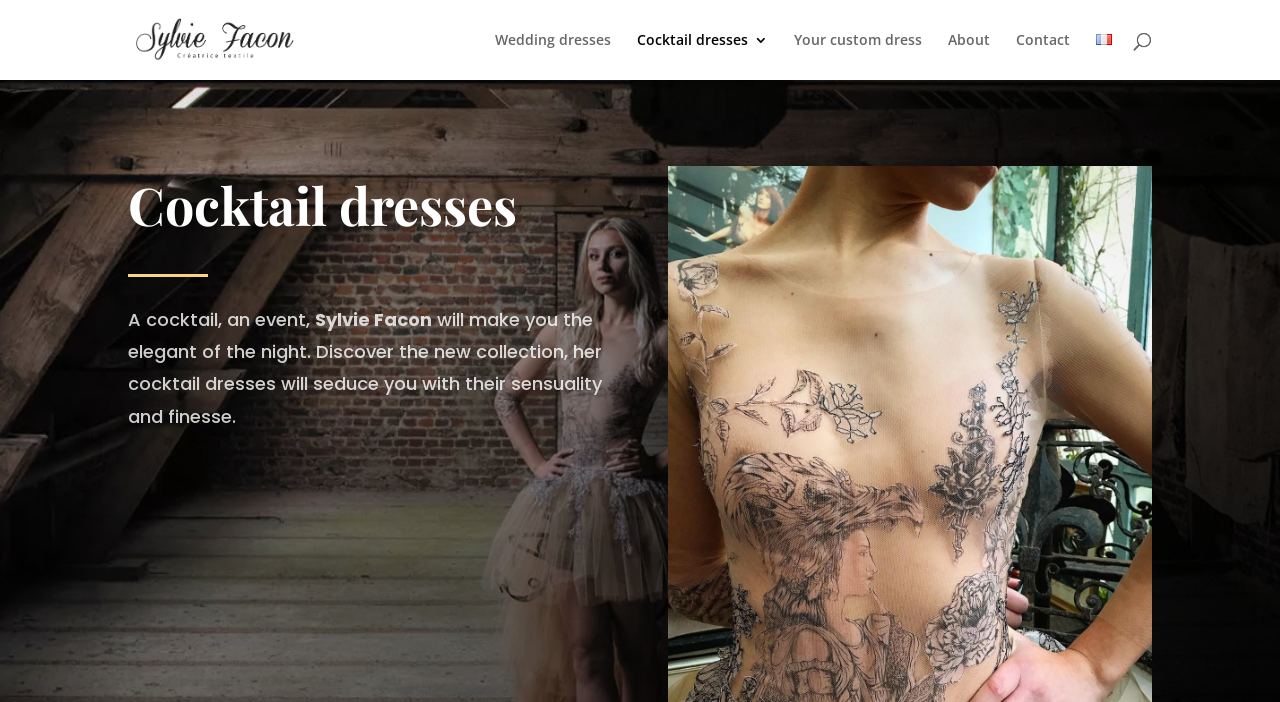What language option is available on the website? Using the information from the screenshot, answer with a single word or phrase.

Français